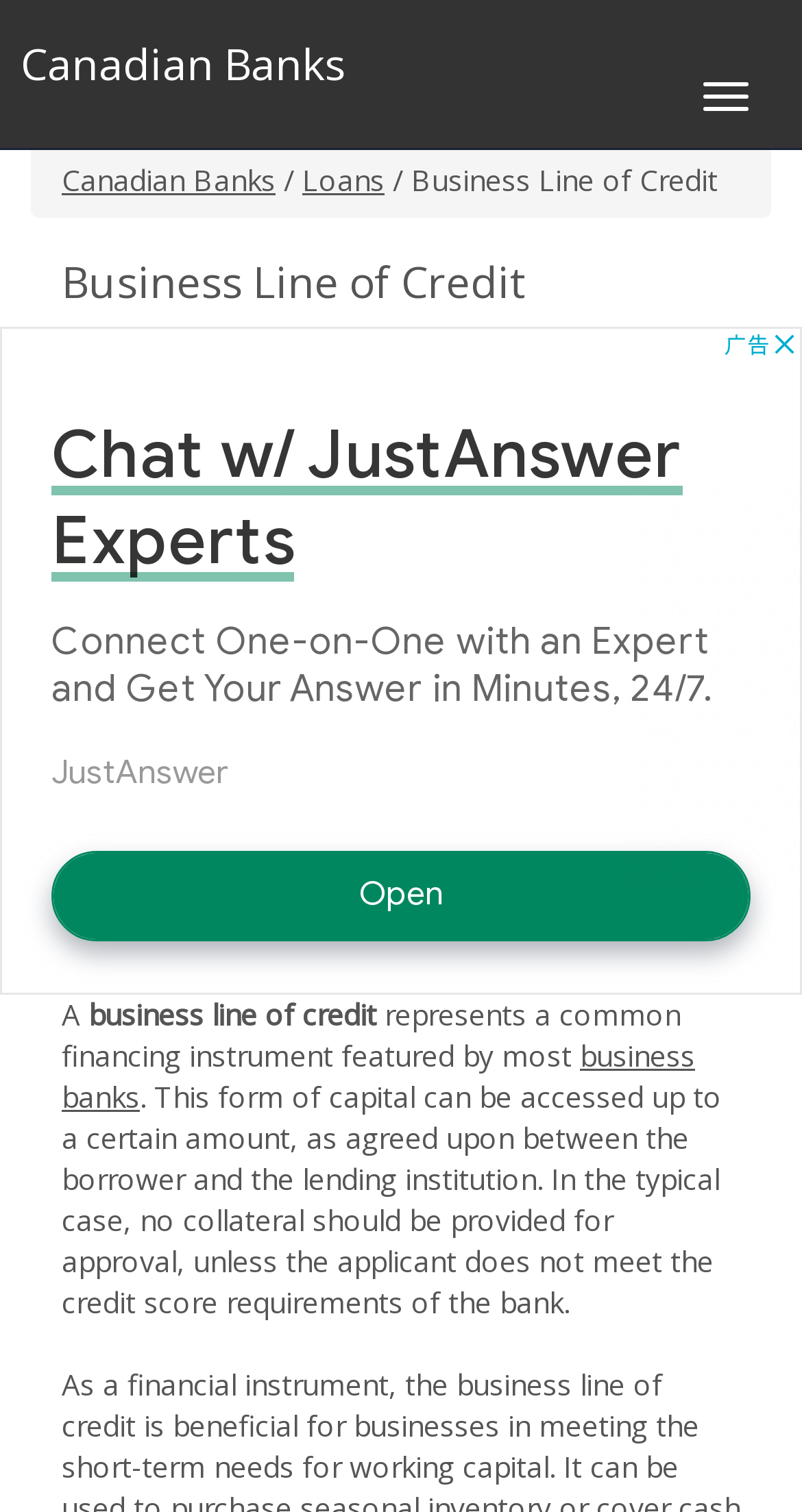What is the relationship between the credit score and collateral?
Please respond to the question with a detailed and thorough explanation.

The webpage mentions that in typical cases, no collateral is required for approval, unless the applicant does not meet the credit score requirements of the bank, implying that if the credit score is low, collateral may be required.